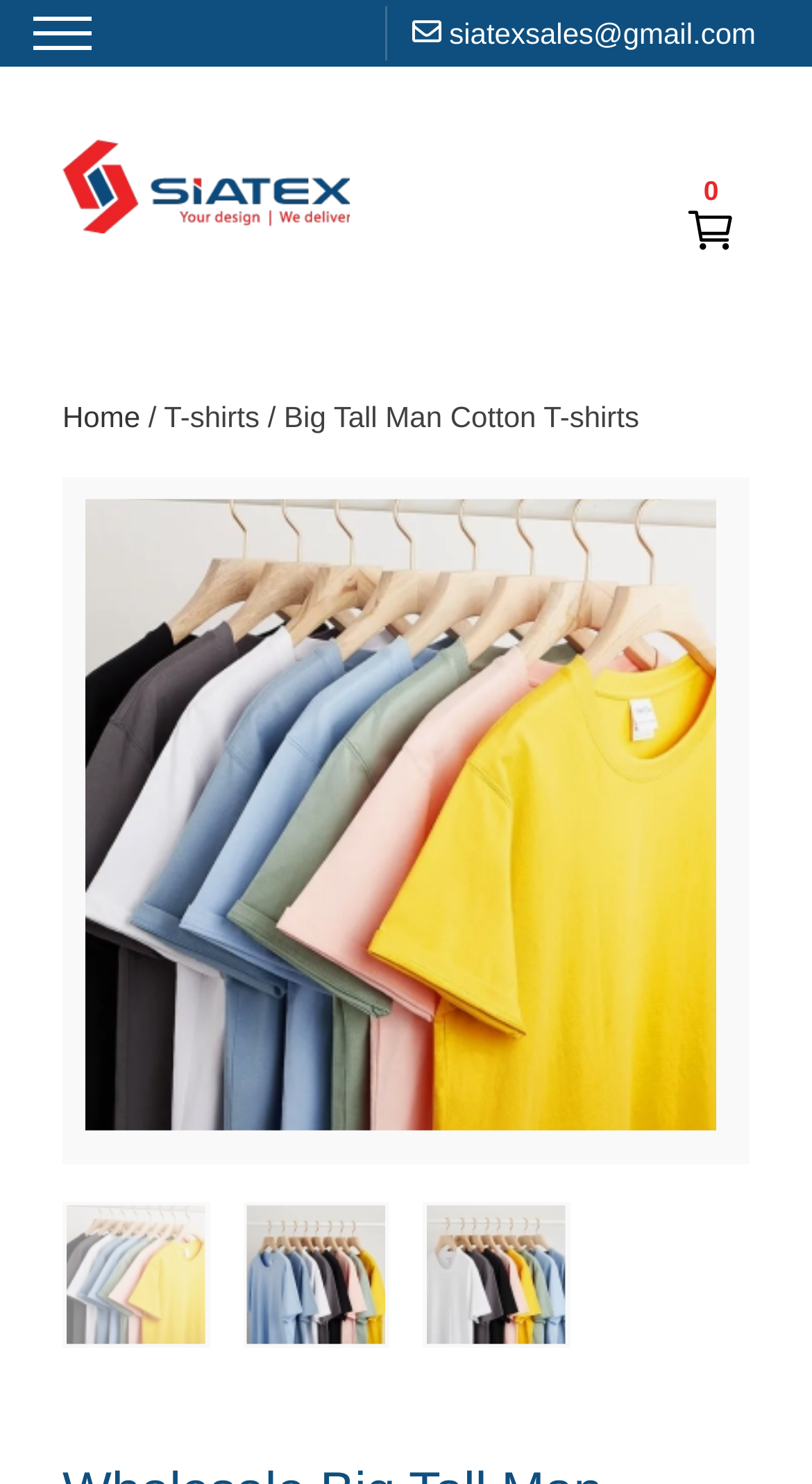What type of product is featured on the webpage?
Using the visual information, reply with a single word or short phrase.

Big Tall Man Cotton T-shirts